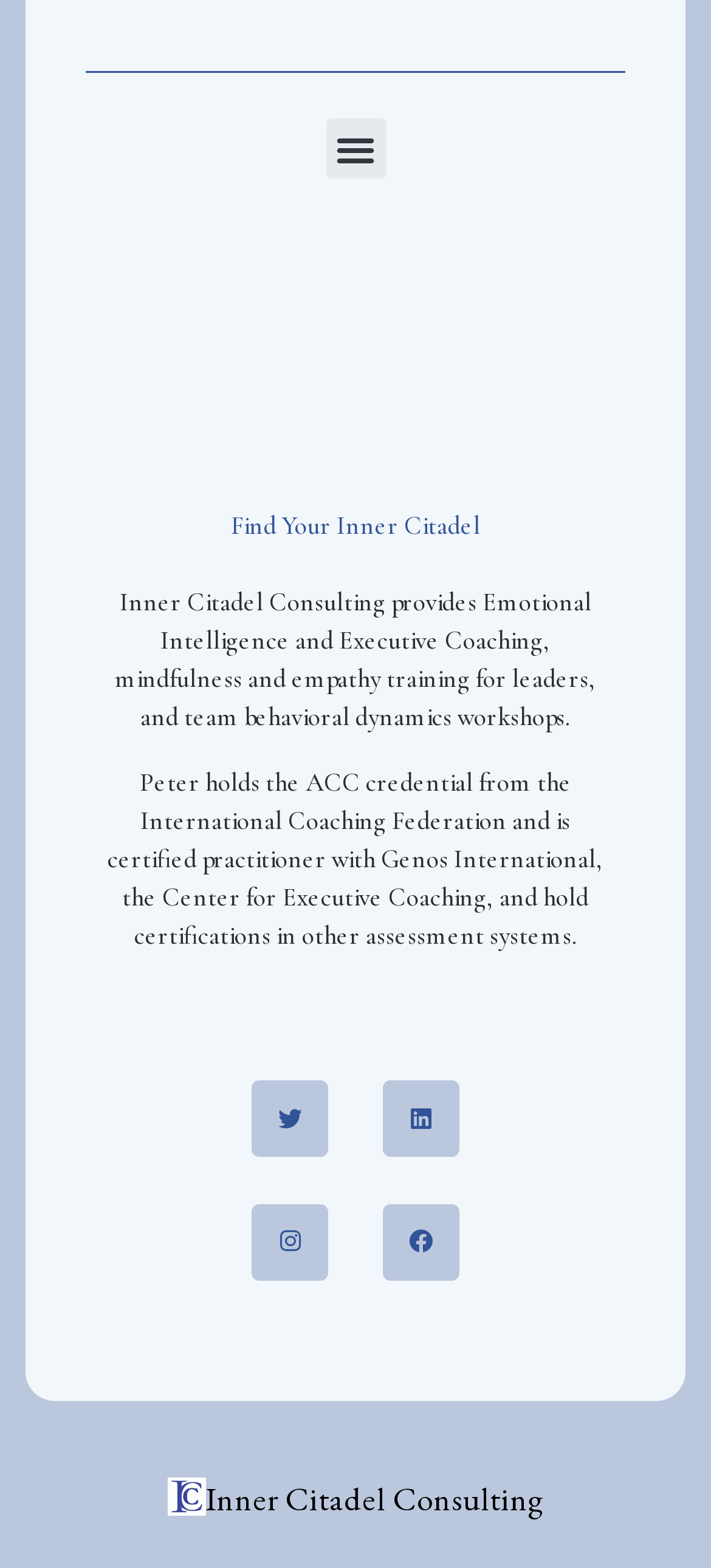What is the location of the ICC Logo?
Based on the visual, give a brief answer using one word or a short phrase.

Bottom left